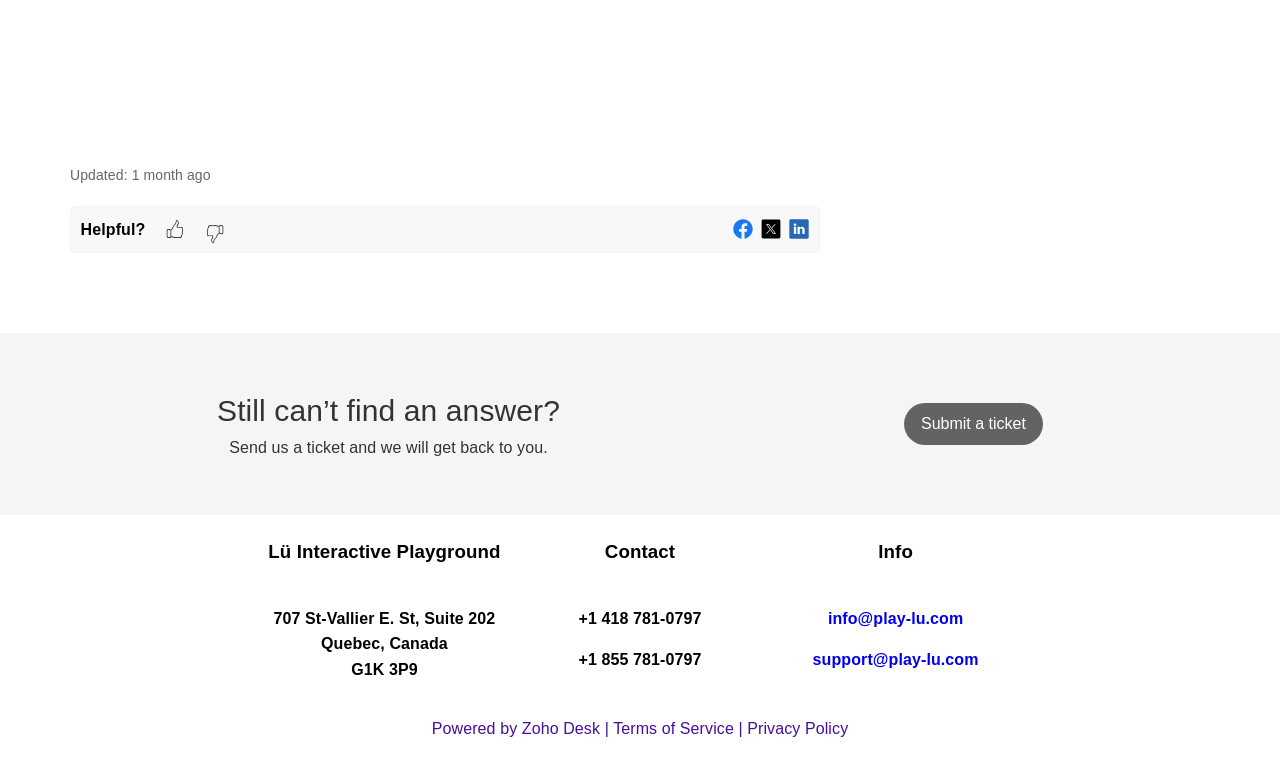Using the element description support@play-lu.com, predict the bounding box coordinates for the UI element. Provide the coordinates in (top-left x, top-left y, bottom-right x, bottom-right y) format with values ranging from 0 to 1.

[0.635, 0.86, 0.765, 0.883]